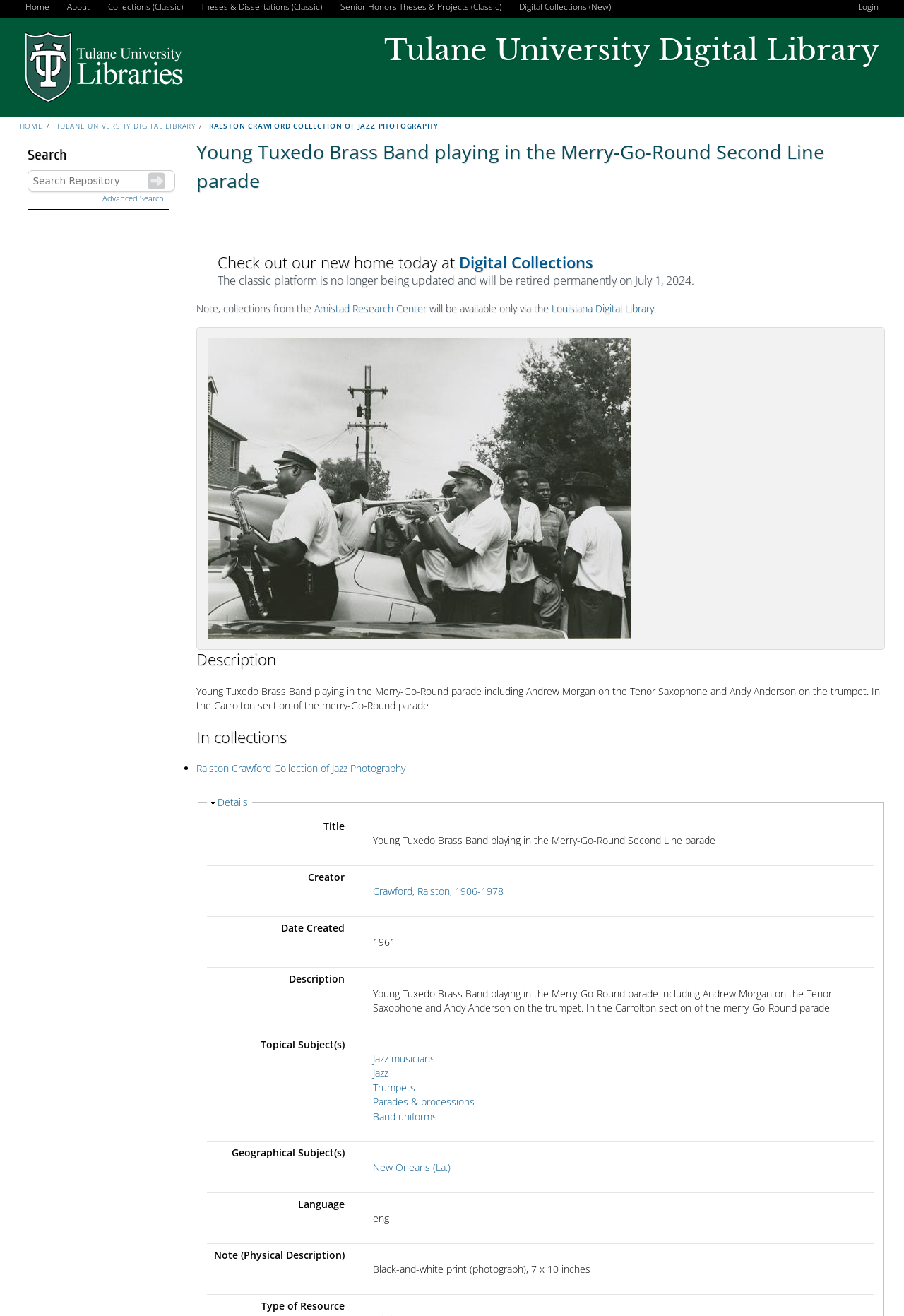Examine the image carefully and respond to the question with a detailed answer: 
What is the instrument played by Andrew Morgan?

The answer can be found in the description of the image, which states 'Young Tuxedo Brass Band playing in the Merry-Go-Round parade including Andrew Morgan on the Tenor Saxophone and Andy Anderson on the trumpet. In the Carrolton section of the merry-Go-Round parade'.